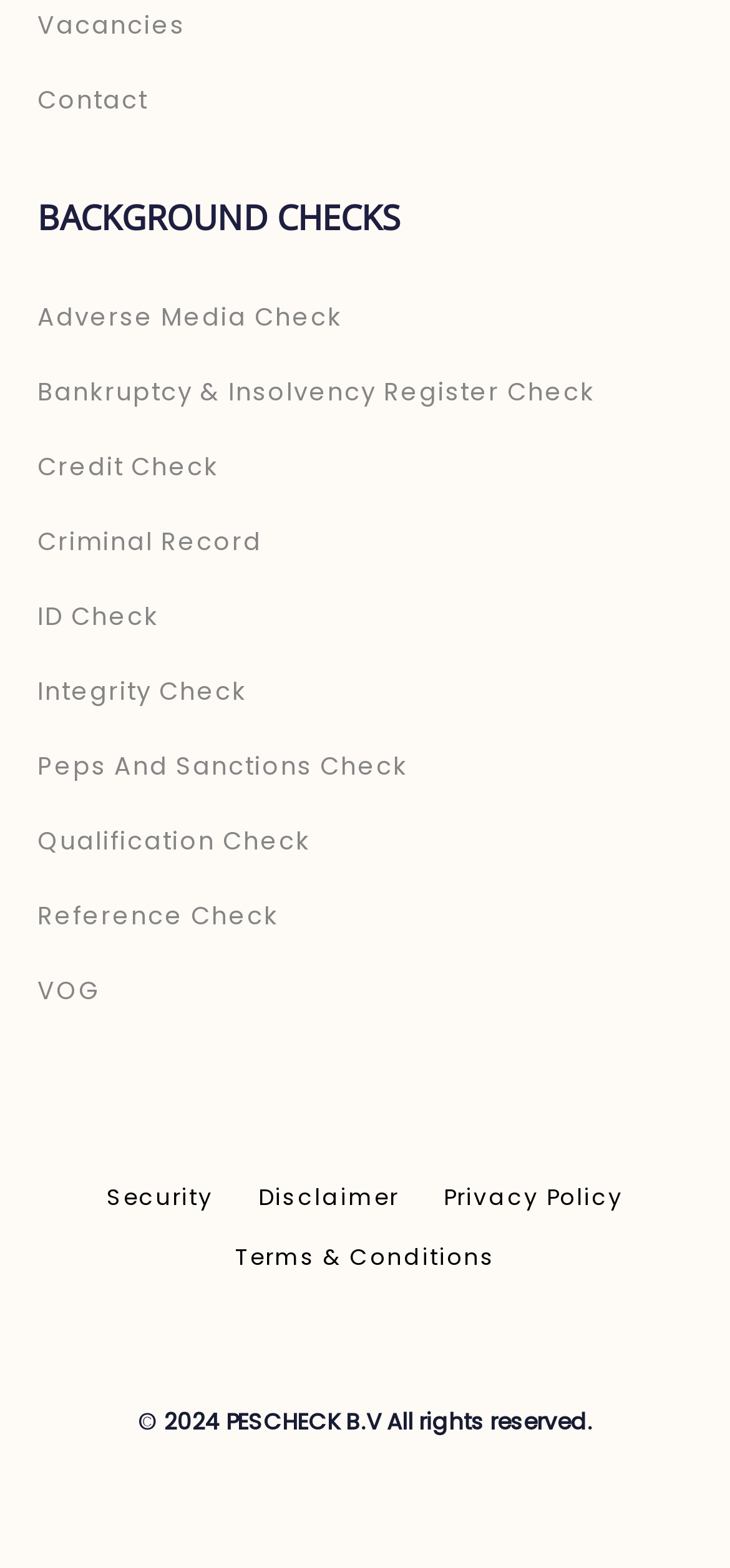Specify the bounding box coordinates of the region I need to click to perform the following instruction: "Check security". The coordinates must be four float numbers in the range of 0 to 1, i.e., [left, top, right, bottom].

[0.115, 0.751, 0.323, 0.776]